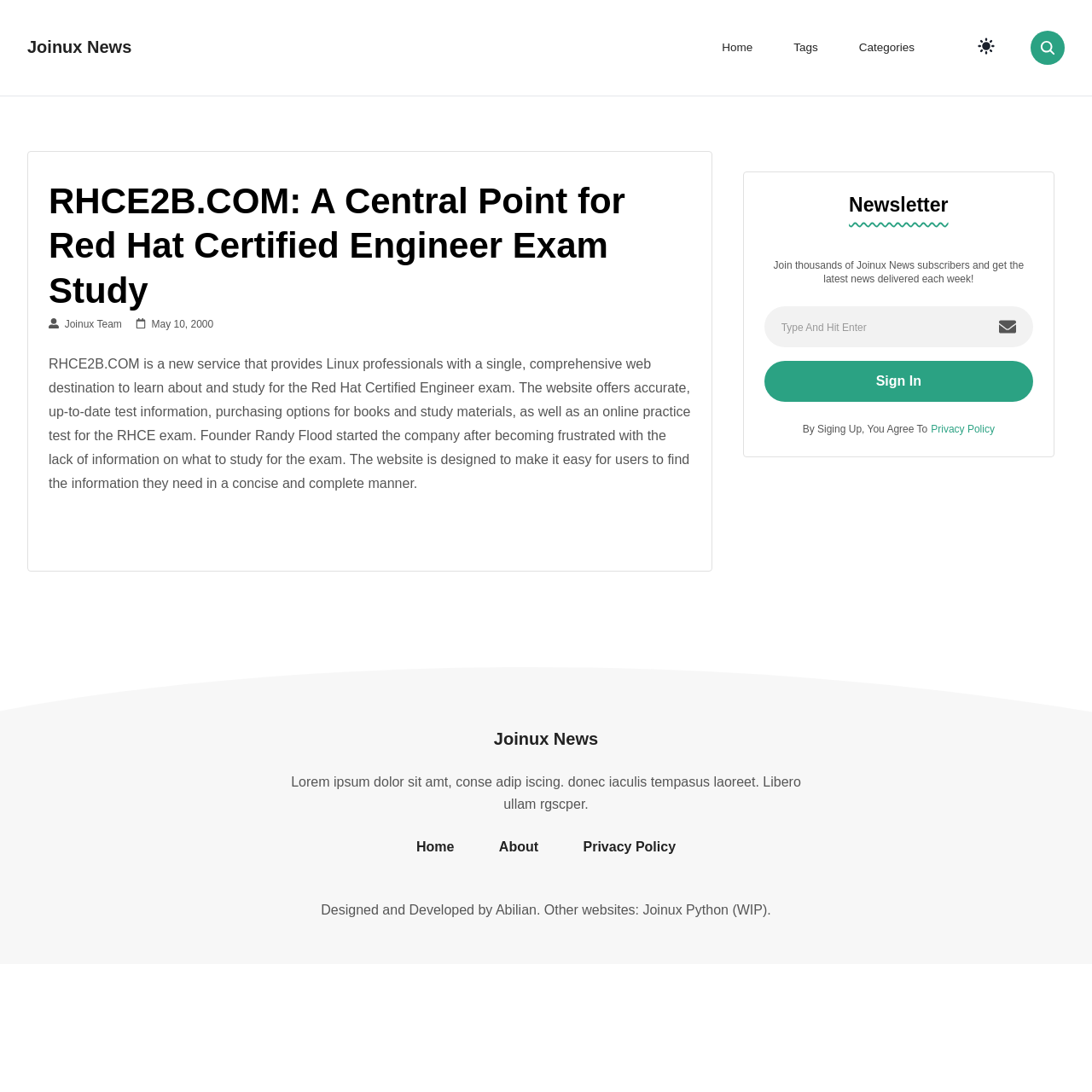Find the bounding box coordinates of the clickable area that will achieve the following instruction: "Read the article about RHCE2B.COM".

[0.025, 0.138, 0.652, 0.524]